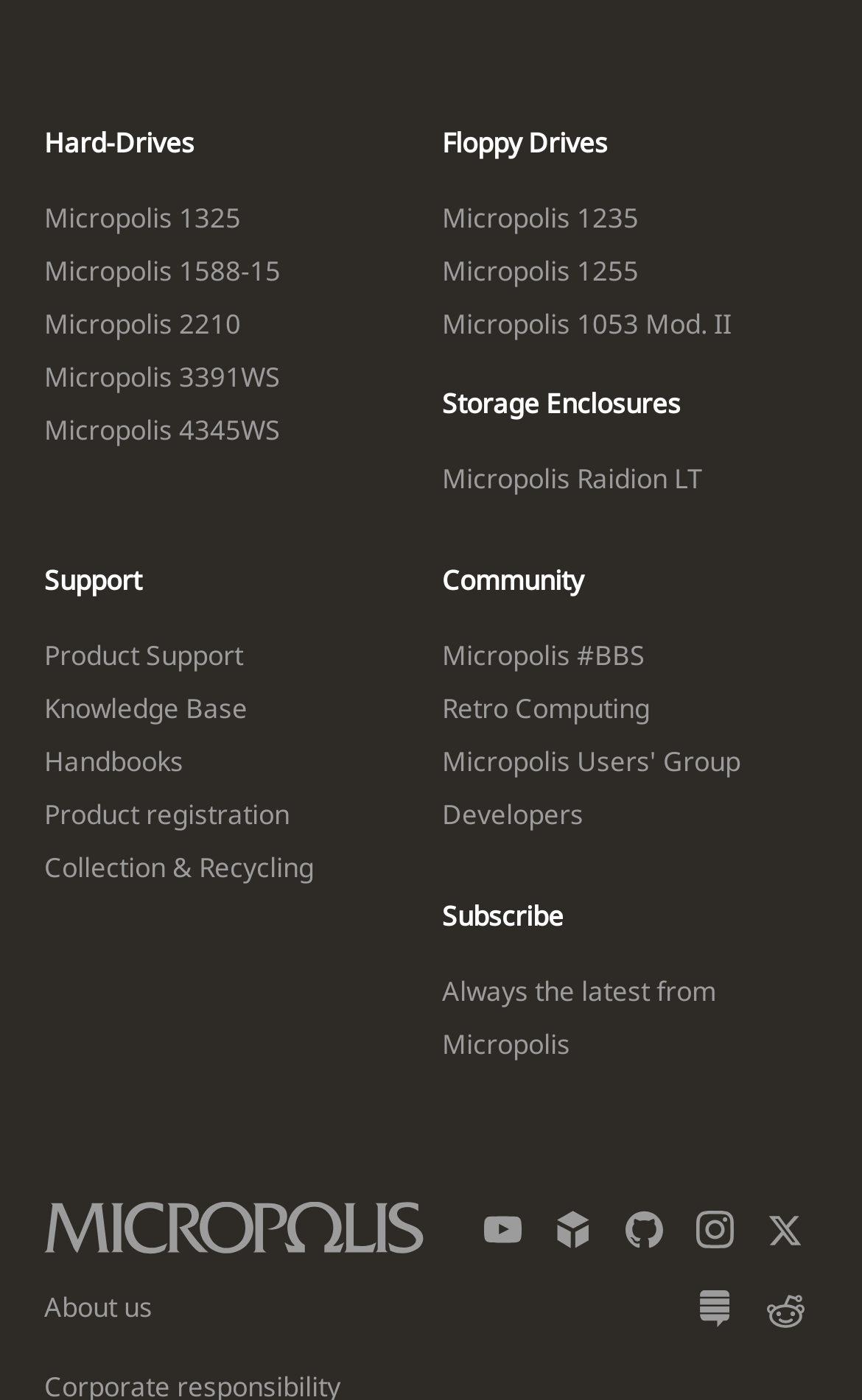How many hard drive models are listed?
Utilize the information in the image to give a detailed answer to the question.

I counted the number of links under the 'Hard-Drives' category, which are Micropolis 1325, Micropolis 1588-15, Micropolis 2210, Micropolis 3391WS, and Micropolis 4345WS.